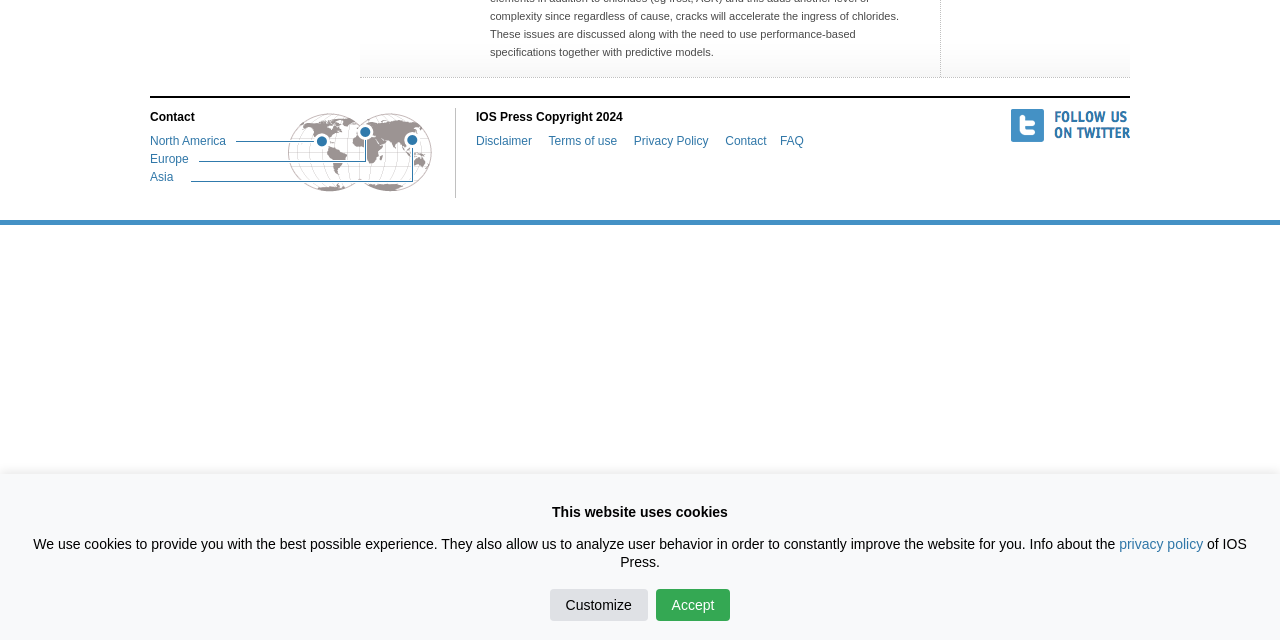Bounding box coordinates are specified in the format (top-left x, top-left y, bottom-right x, bottom-right y). All values are floating point numbers bounded between 0 and 1. Please provide the bounding box coordinate of the region this sentence describes: Terms of use

[0.428, 0.209, 0.485, 0.231]